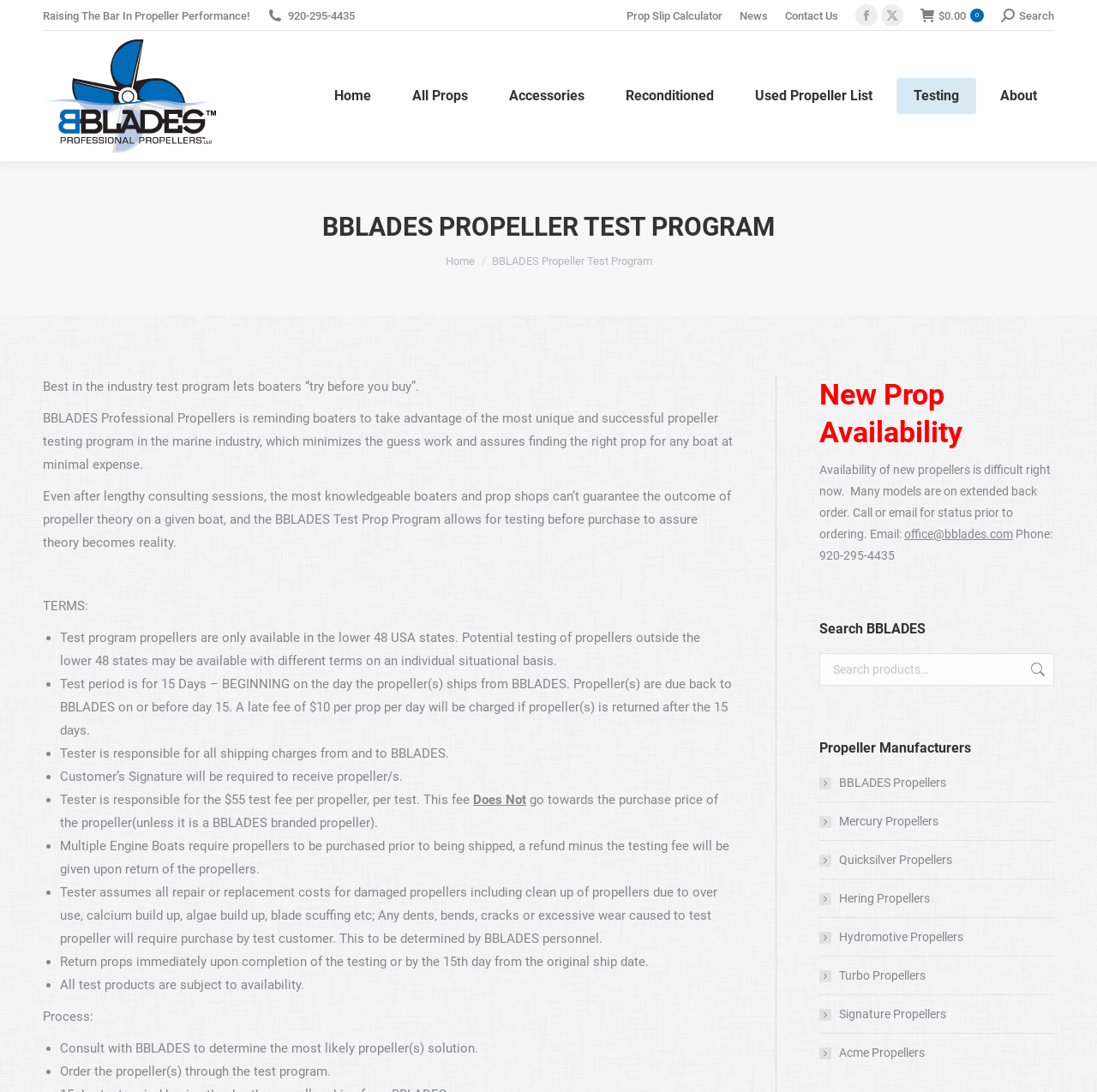Please answer the following question using a single word or phrase: 
What is the phone number to contact BBLADES?

920-295-4435